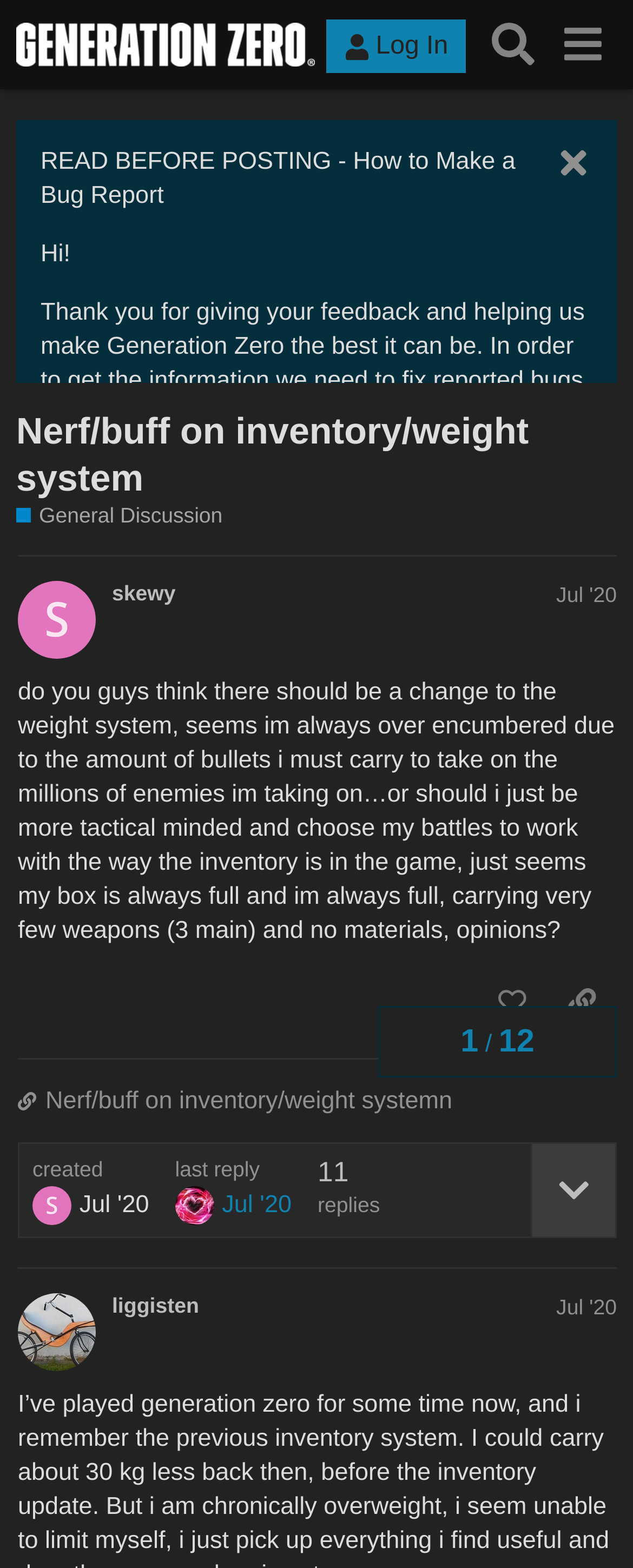Please identify the bounding box coordinates of the region to click in order to complete the task: "Like the post". The coordinates must be four float numbers between 0 and 1, specified as [left, top, right, bottom].

[0.753, 0.62, 0.864, 0.66]